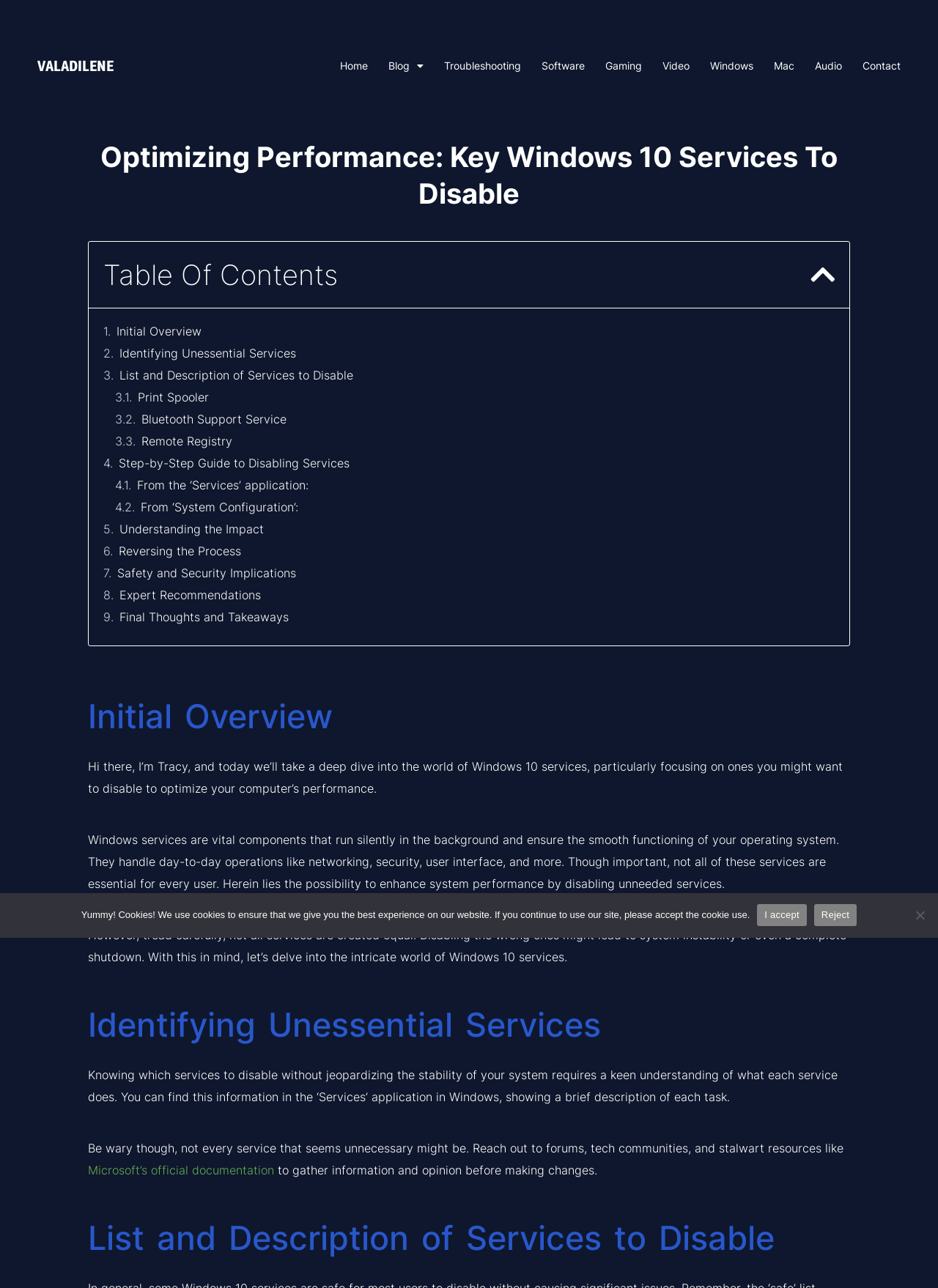Please analyze the image and provide a thorough answer to the question:
What is the consequence of disabling the wrong services?

The consequence of disabling the wrong services is system instability or even a complete shutdown, as warned in the initial overview section of the webpage.